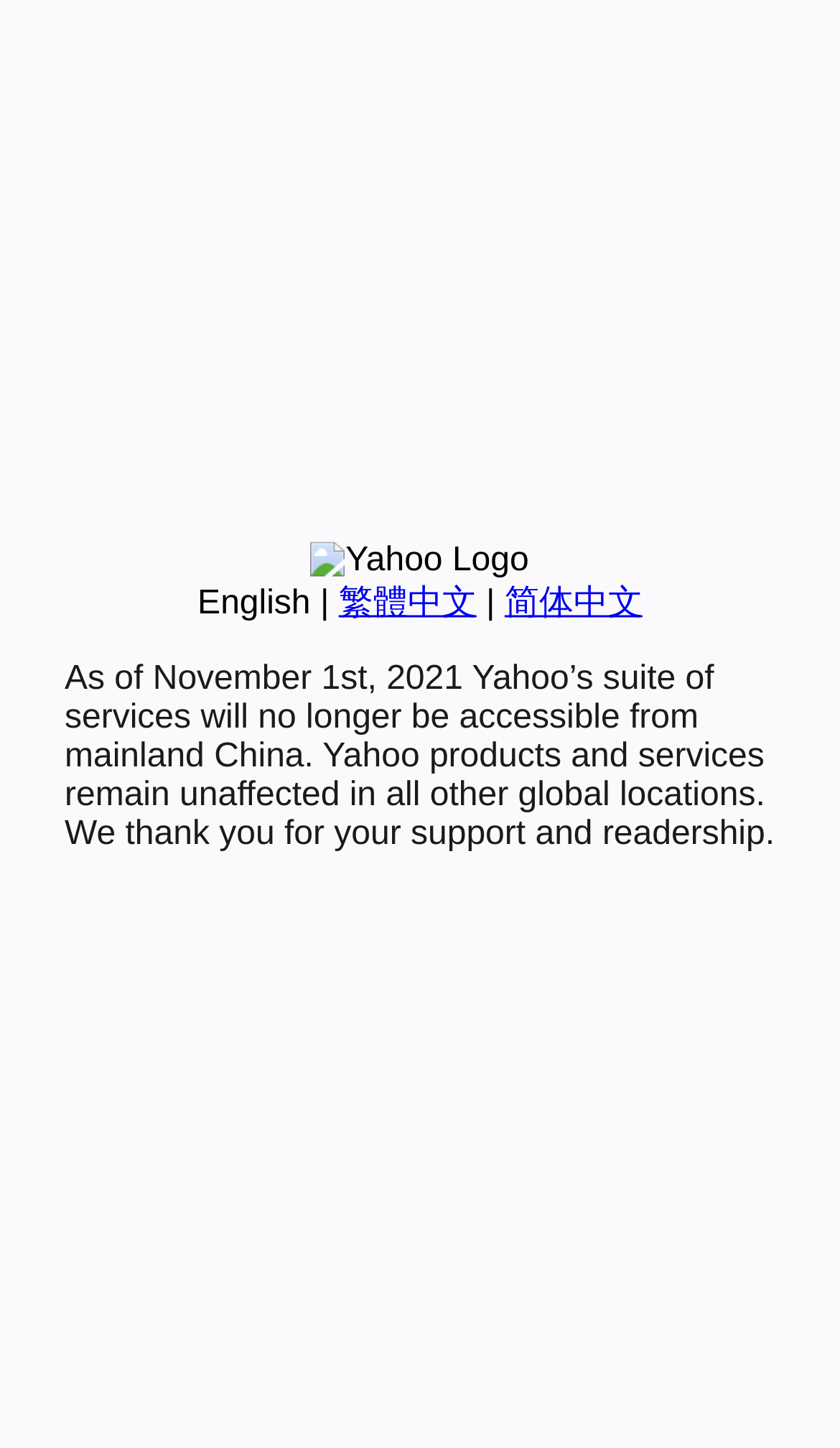Using the provided element description: "Subscribe", determine the bounding box coordinates of the corresponding UI element in the screenshot.

None